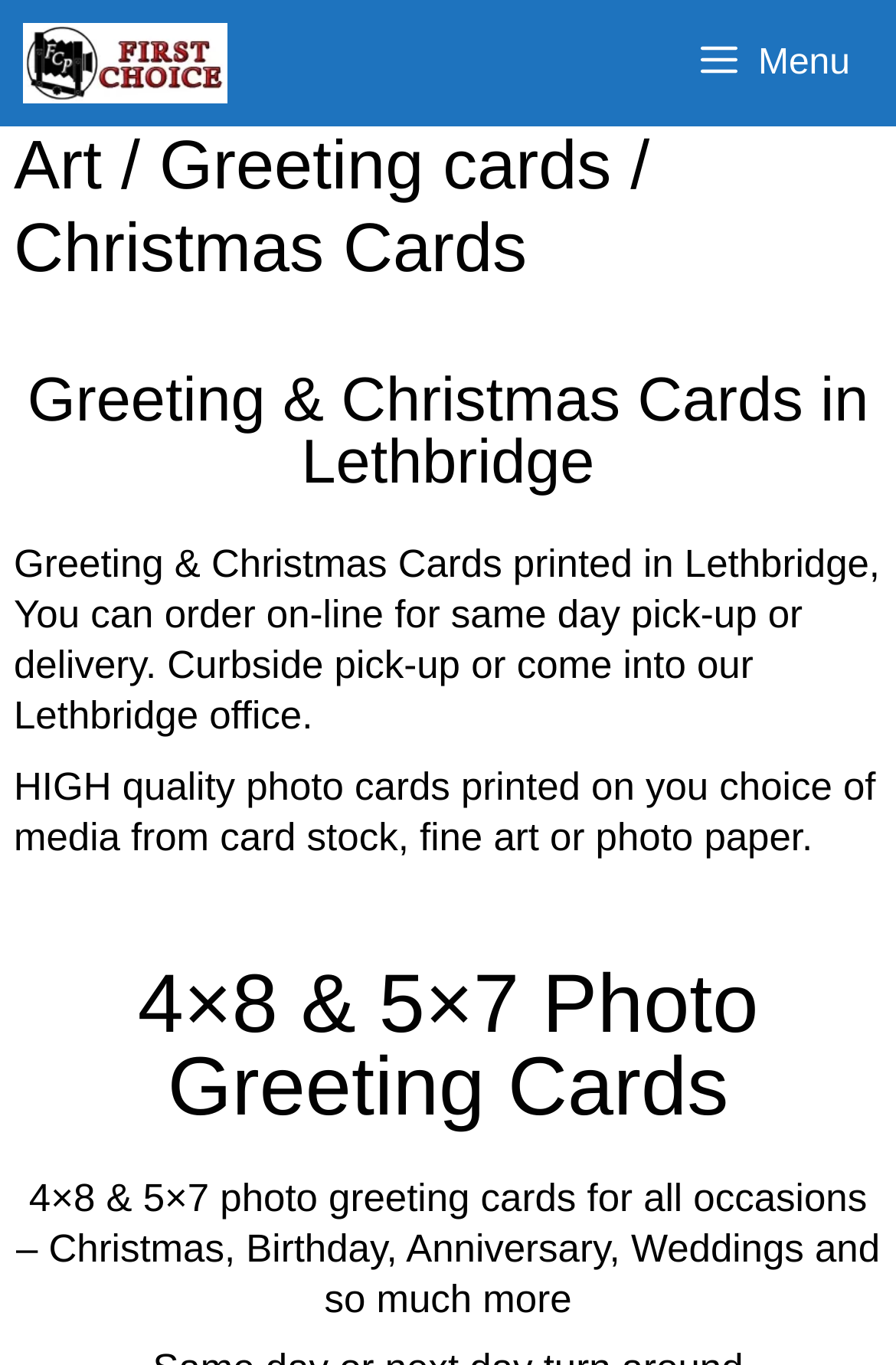Identify the bounding box coordinates of the HTML element based on this description: "Menu".

[0.731, 0.0, 1.0, 0.093]